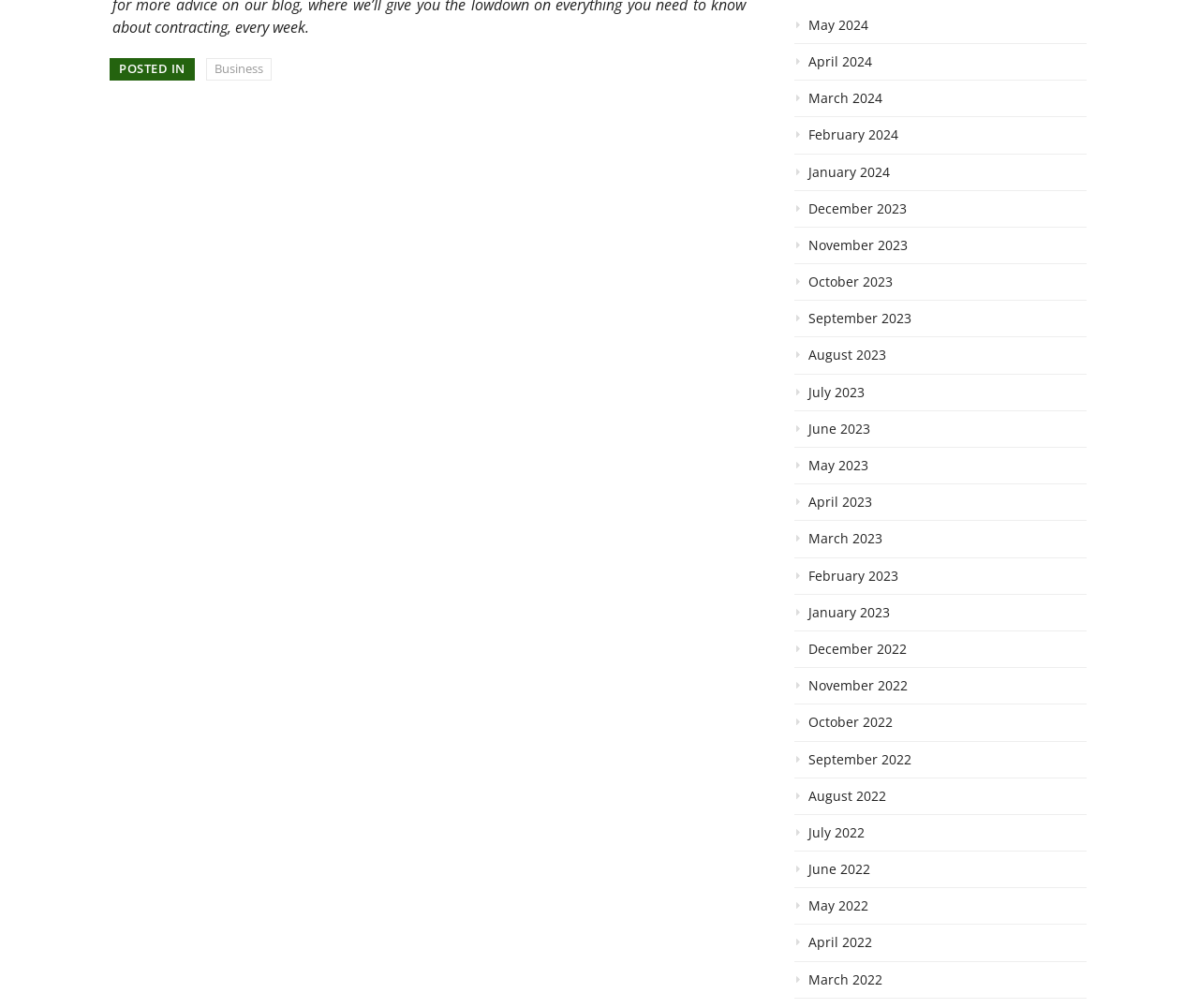Is the 'Business' category a clickable link?
Look at the image and answer the question using a single word or phrase.

Yes